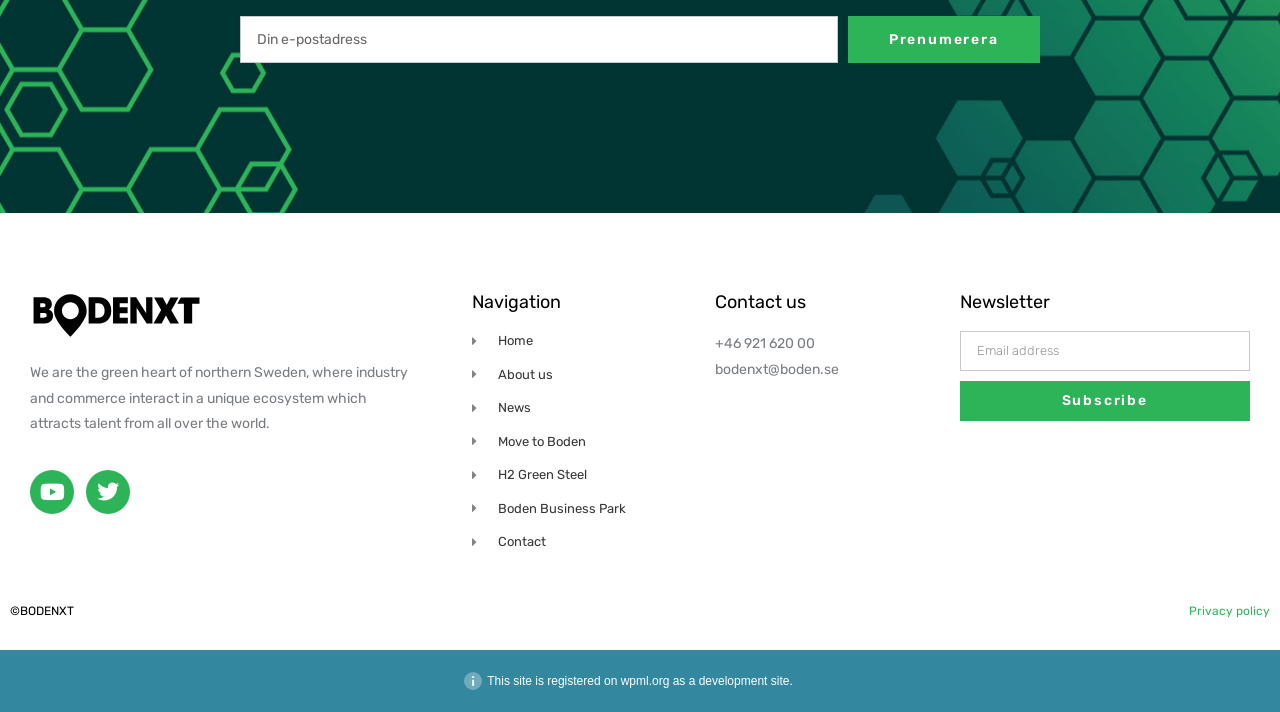Provide a short answer using a single word or phrase for the following question: 
What is the copyright information at the bottom of the page?

BODENXT